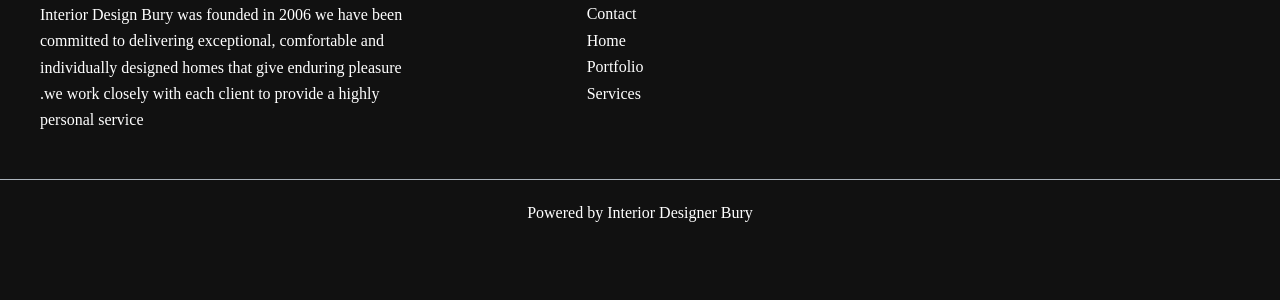Determine the bounding box coordinates of the UI element described below. Use the format (top-left x, top-left y, bottom-right x, bottom-right y) with floating point numbers between 0 and 1: Services

[0.458, 0.282, 0.501, 0.339]